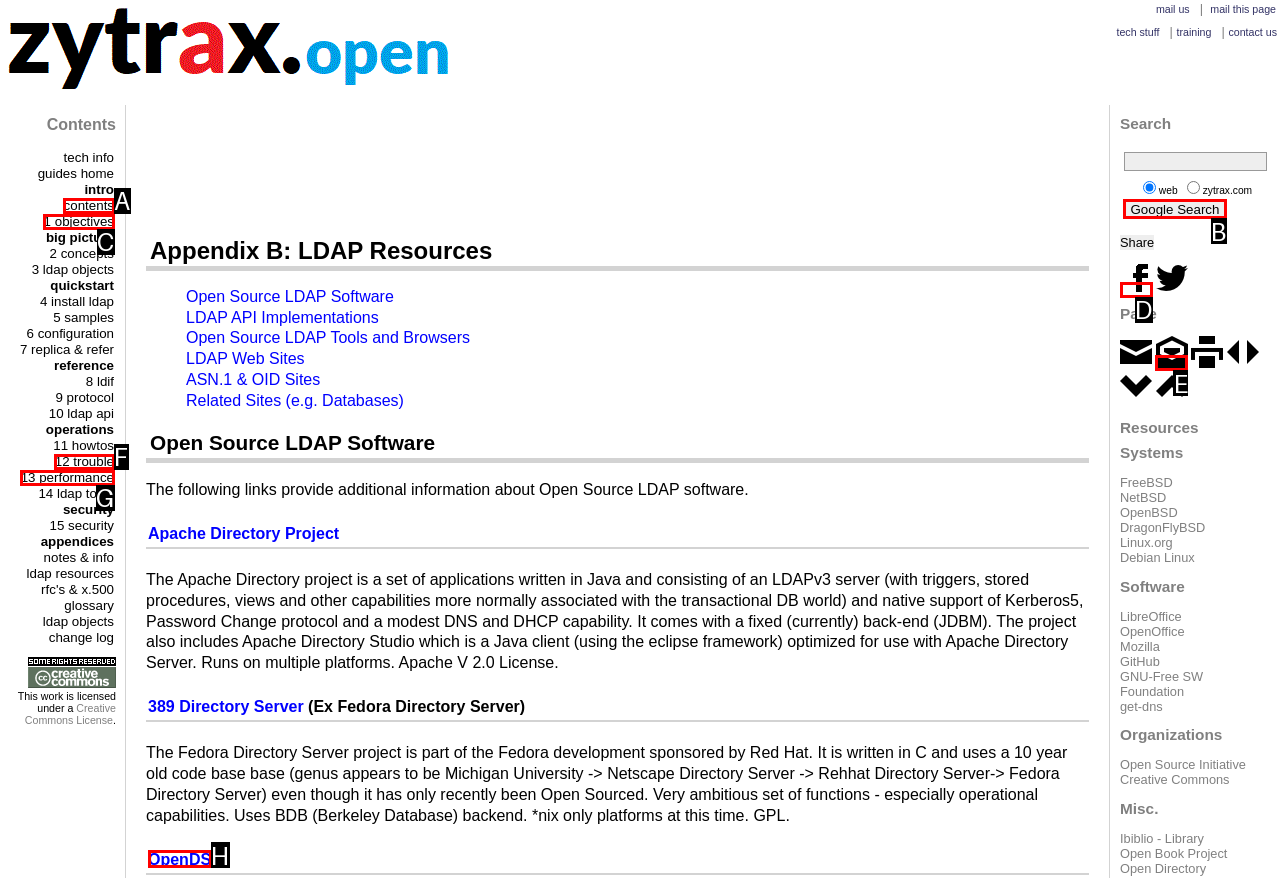Point out which UI element to click to complete this task: click the 'Google Search' button
Answer with the letter corresponding to the right option from the available choices.

B